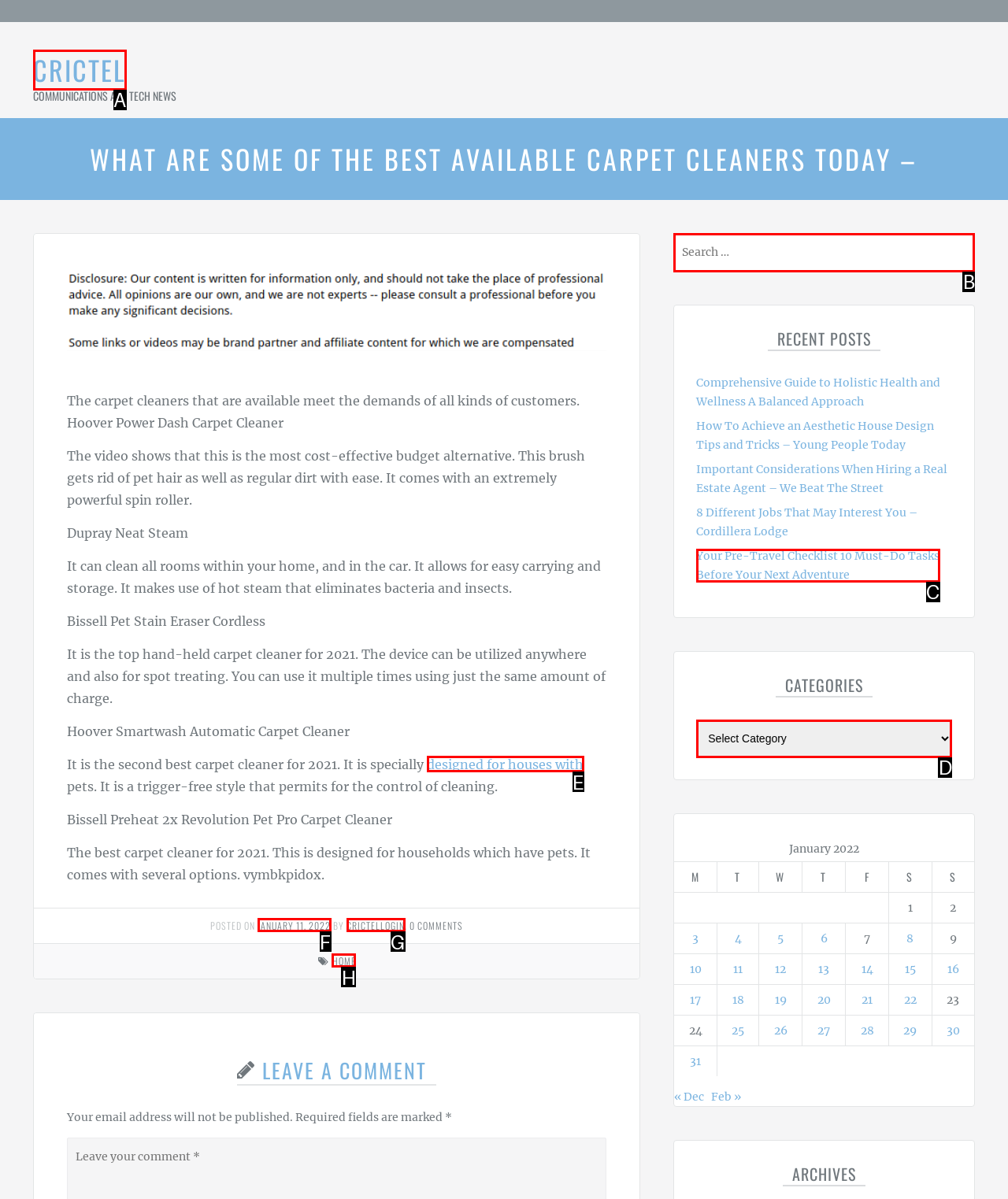Match the option to the description: Crictellogin
State the letter of the correct option from the available choices.

G